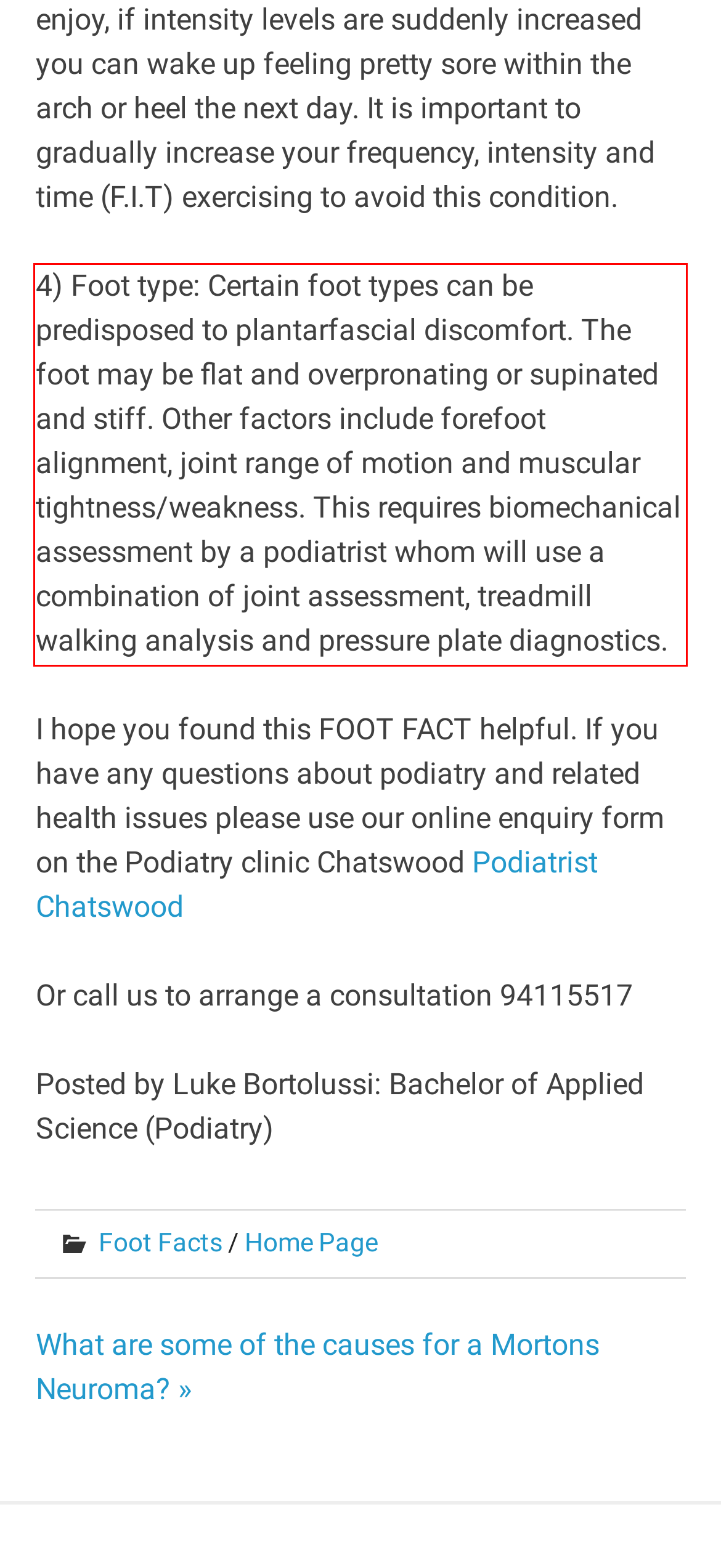Please examine the screenshot of the webpage and read the text present within the red rectangle bounding box.

4) Foot type: Certain foot types can be predisposed to plantarfascial discomfort. The foot may be flat and overpronating or supinated and stiff. Other factors include forefoot alignment, joint range of motion and muscular tightness/weakness. This requires biomechanical assessment by a podiatrist whom will use a combination of joint assessment, treadmill walking analysis and pressure plate diagnostics.